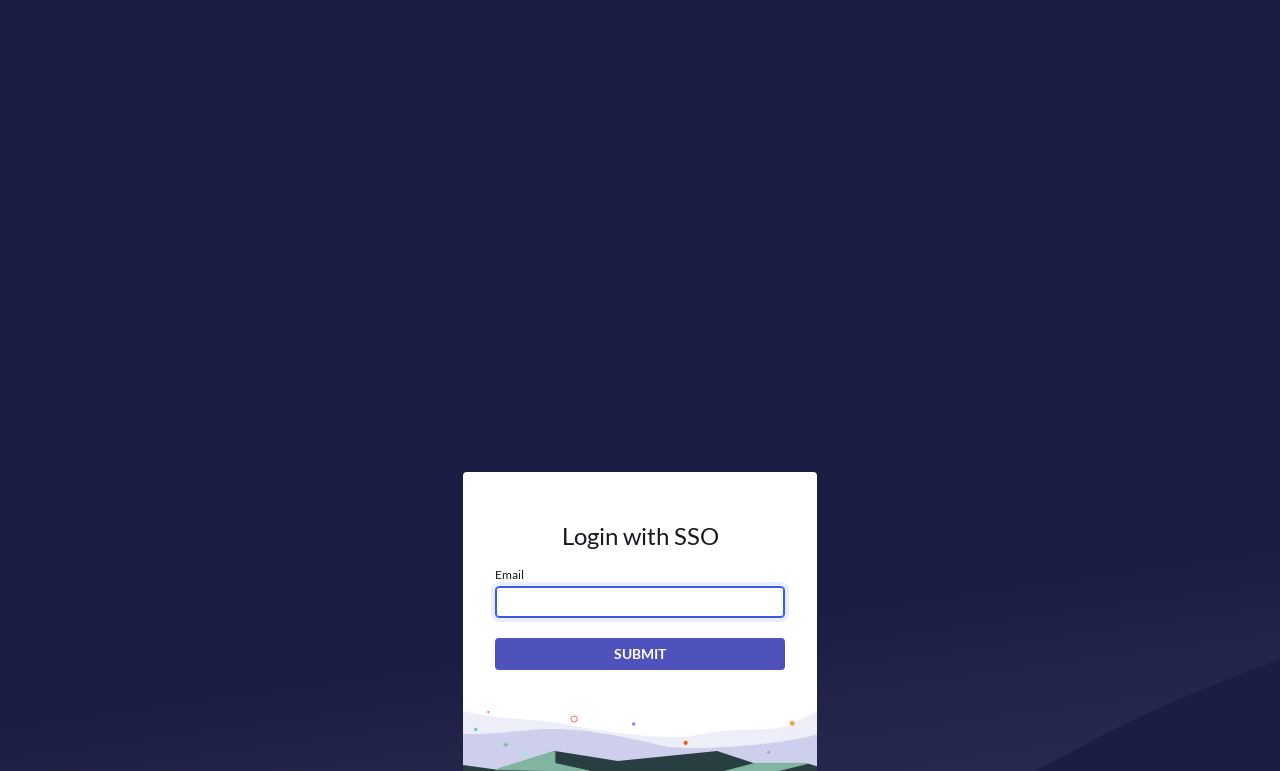What is the purpose of the 'Close Messages' button?
Analyze the image and deliver a detailed answer to the question.

The 'Close Messages' button is likely used to dismiss any error or notification messages that may be displayed on the webpage. Its presence suggests that the webpage may display messages to the user, and this button allows the user to close them.